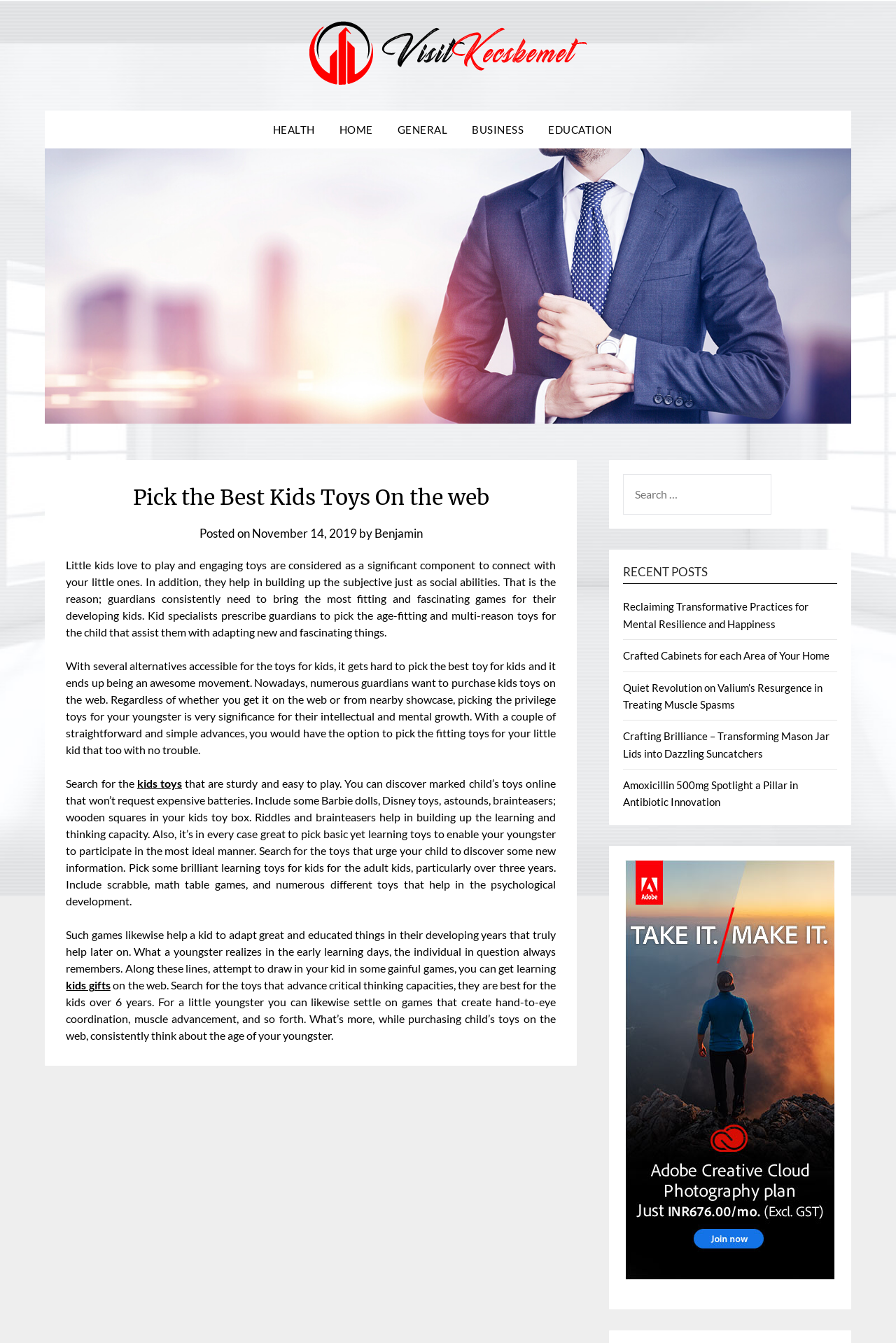What is the category of the blog post?
Deliver a detailed and extensive answer to the question.

I determined the answer by looking at the top navigation links, which include 'HEALTH', 'HOME', 'GENERAL', 'BUSINESS', and 'EDUCATION'. The blog post does not explicitly mention a category, but based on the content, it seems to be related to health and child development, which is why I chose 'HEALTH' as the answer.